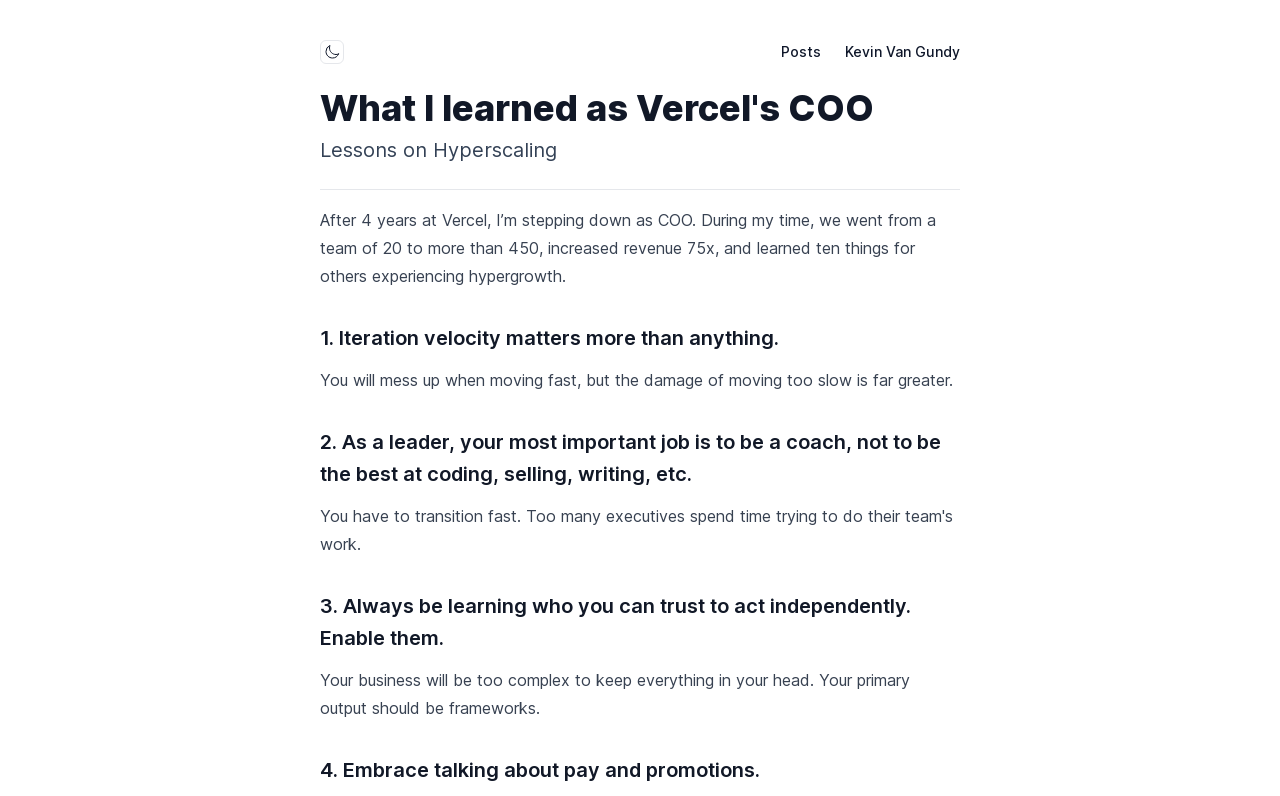What should be the primary output of a business leader?
Relying on the image, give a concise answer in one word or a brief phrase.

Frameworks